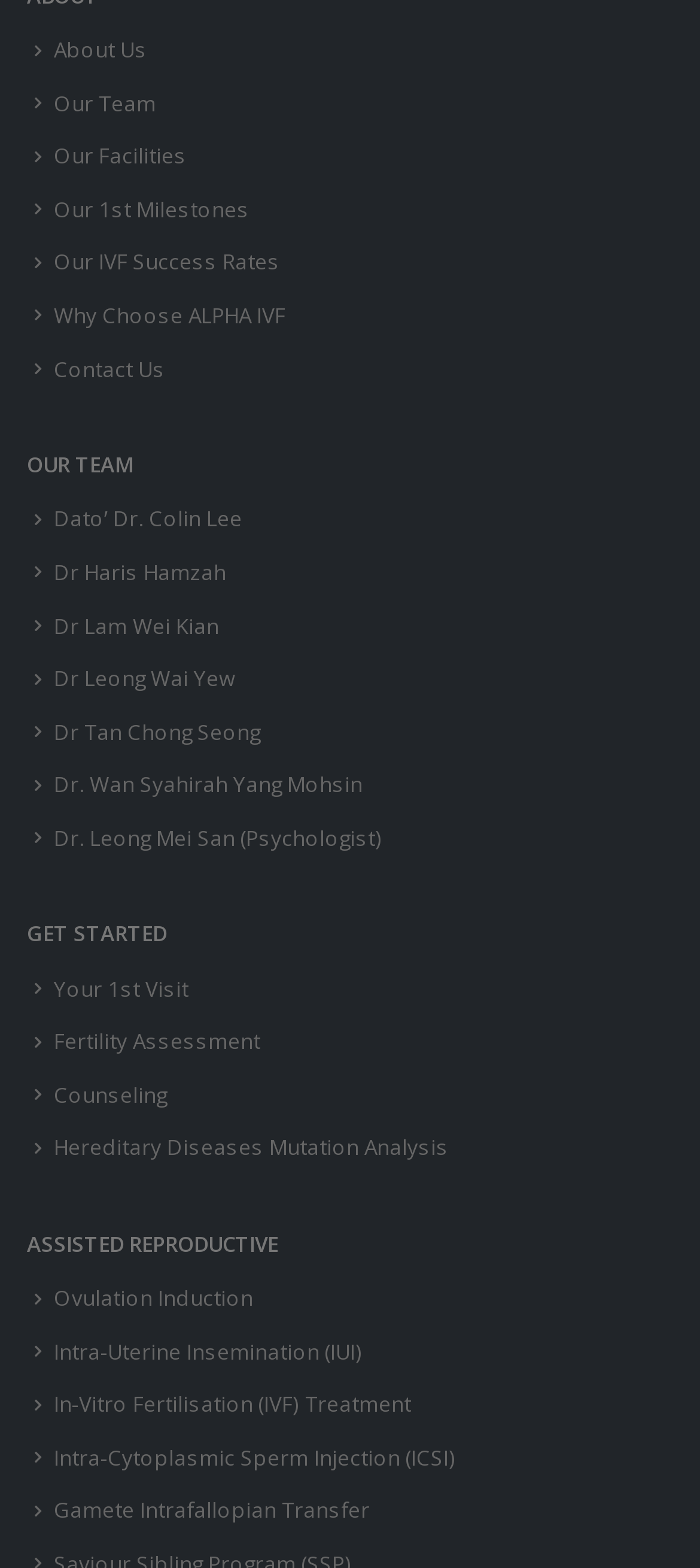What is the last link in the 'ASSISTED REPRODUCTIVE' section?
Give a single word or phrase answer based on the content of the image.

Gamete Intrafallopian Transfer